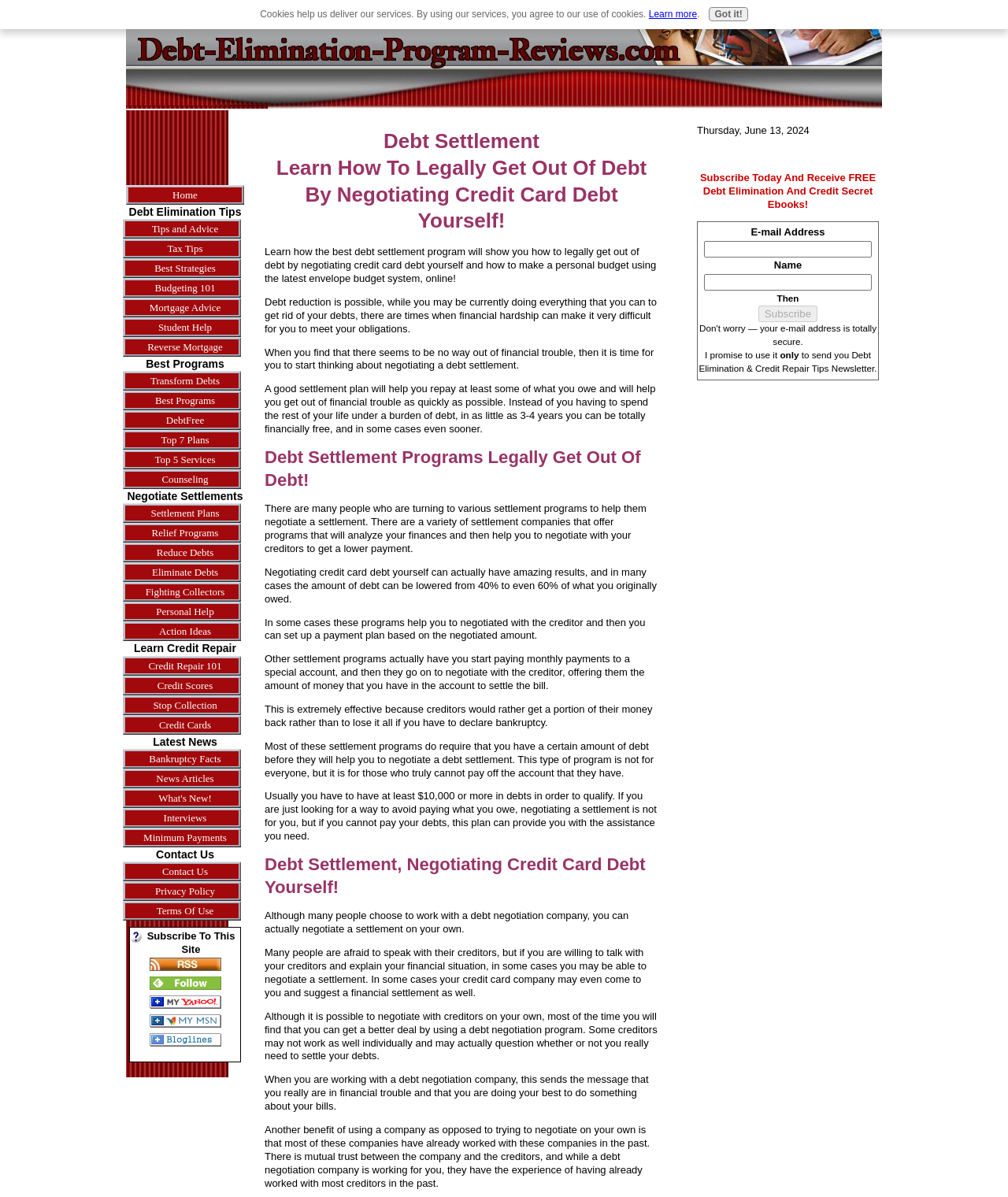Refer to the screenshot and answer the following question in detail:
What is the minimum debt required to qualify for debt settlement programs?

According to the webpage, most debt settlement programs require a minimum debt of $10,000 or more to qualify for their services.